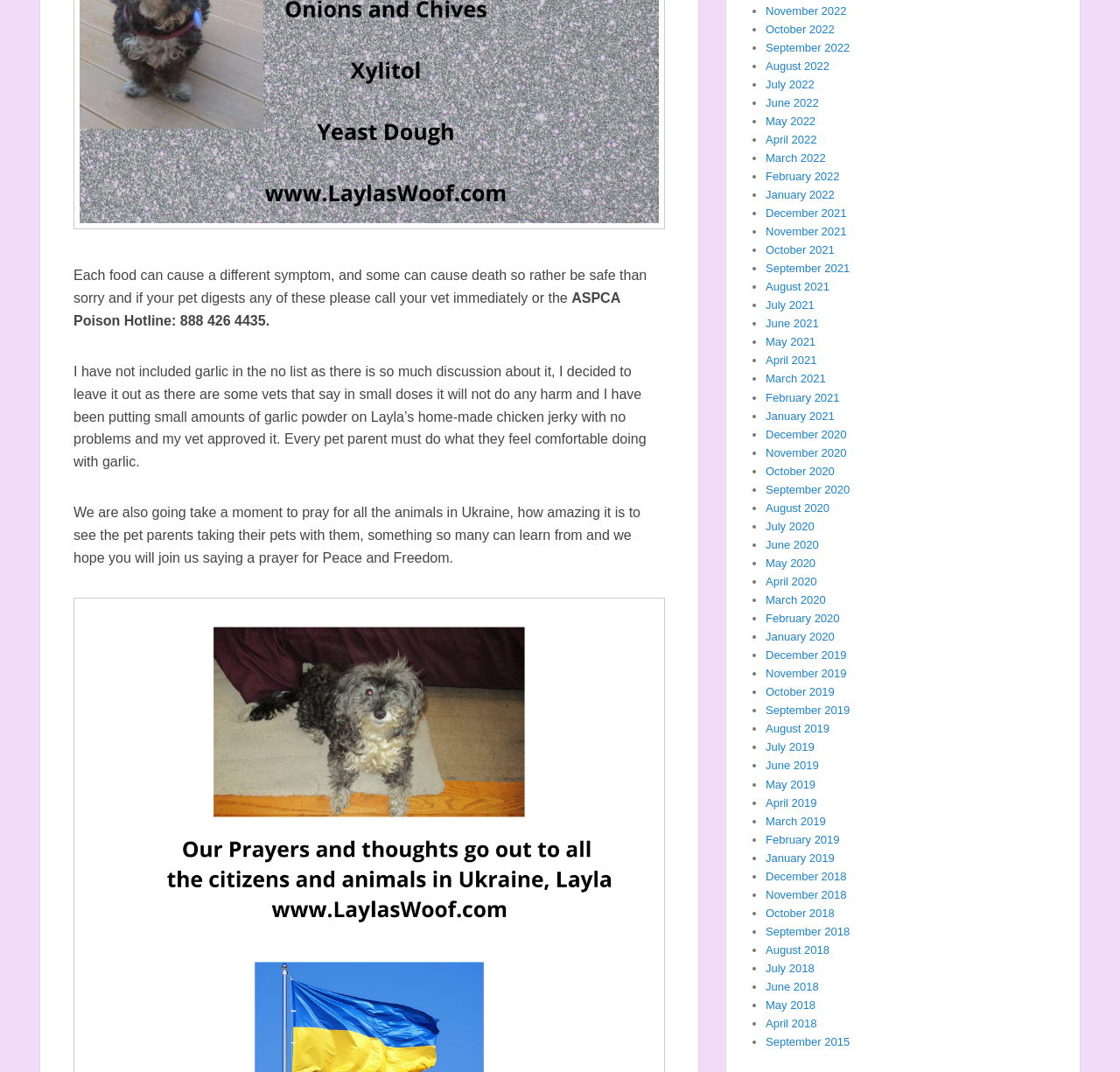What is the author's sentiment towards the situation in Ukraine?
From the image, provide a succinct answer in one word or a short phrase.

Sympathetic